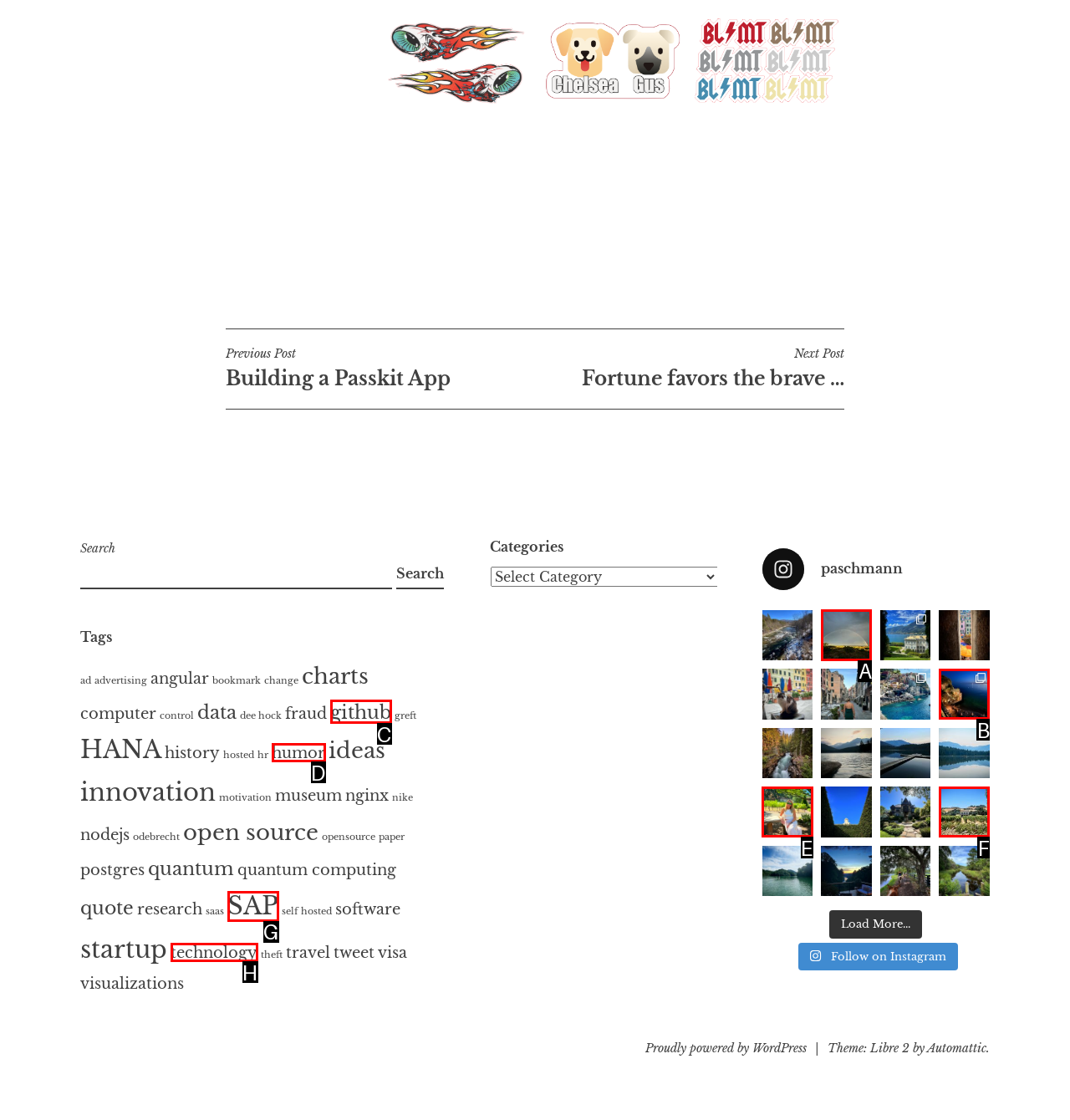With the provided description: Instagram post 17914411931698591, select the most suitable HTML element. Respond with the letter of the selected option.

F